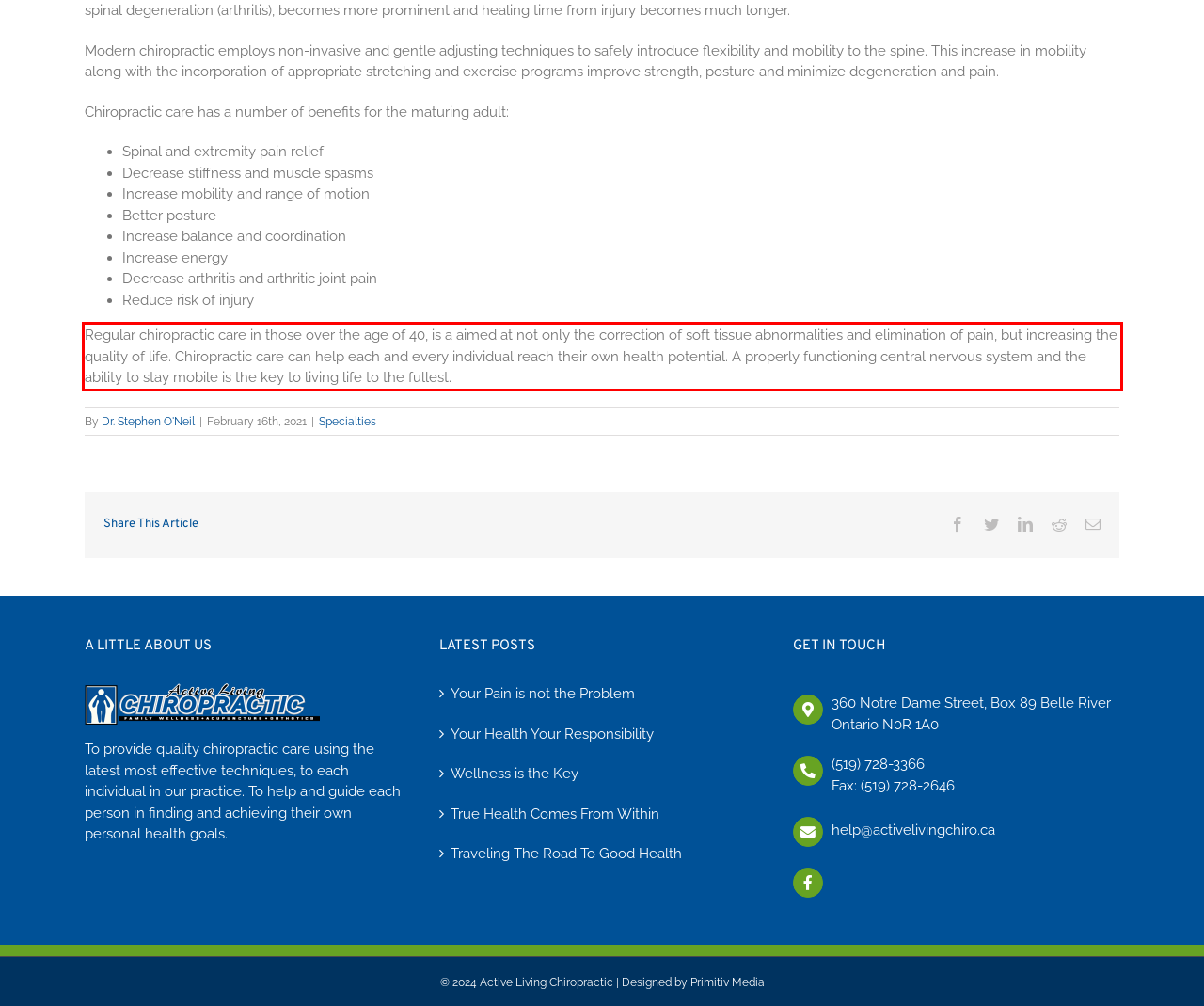Analyze the red bounding box in the provided webpage screenshot and generate the text content contained within.

Regular chiropractic care in those over the age of 40, is a aimed at not only the correction of soft tissue abnormalities and elimination of pain, but increasing the quality of life. Chiropractic care can help each and every individual reach their own health potential. A properly functioning central nervous system and the ability to stay mobile is the key to living life to the fullest.